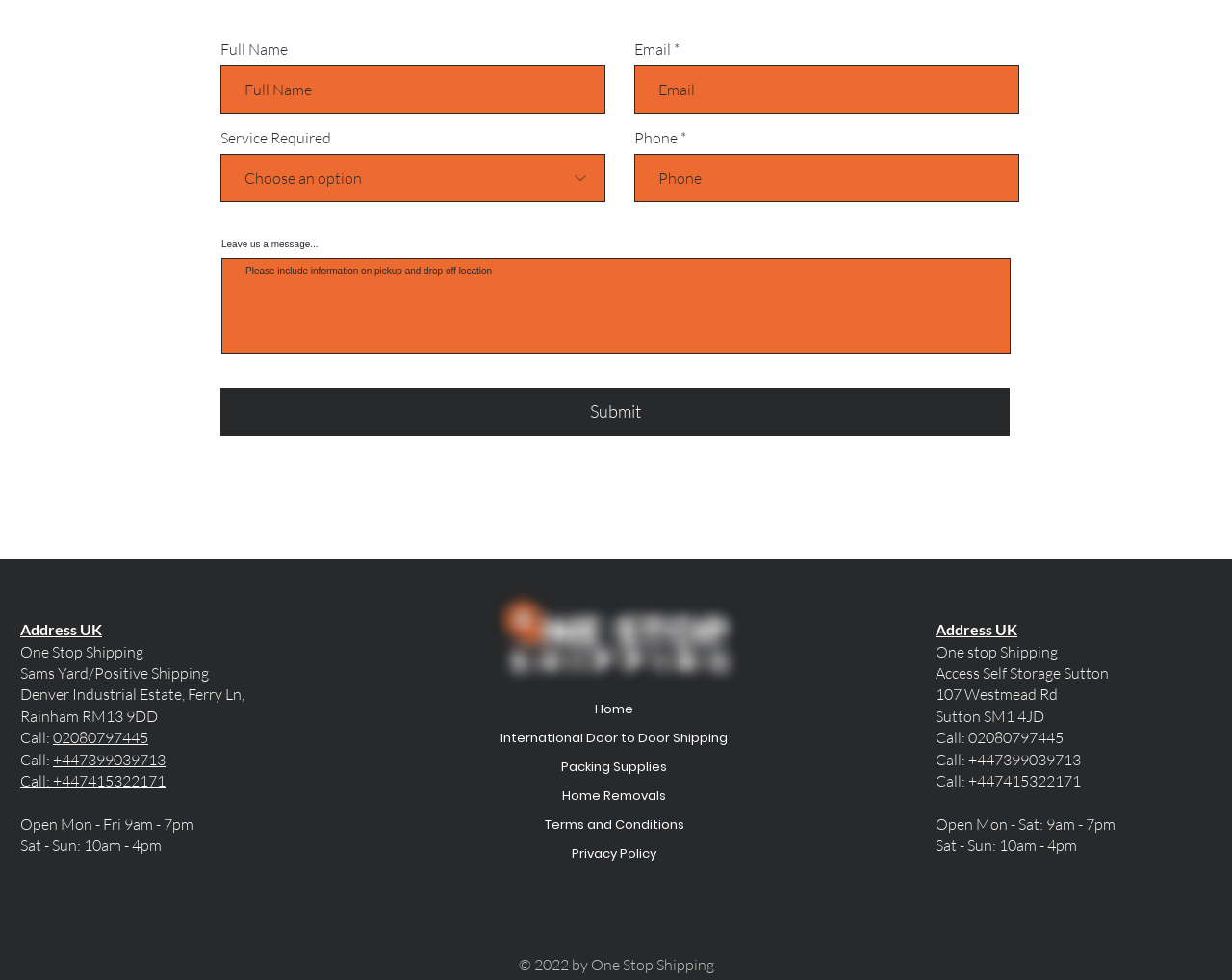Find the bounding box coordinates for the element that must be clicked to complete the instruction: "Enter full name". The coordinates should be four float numbers between 0 and 1, indicated as [left, top, right, bottom].

[0.179, 0.067, 0.491, 0.116]